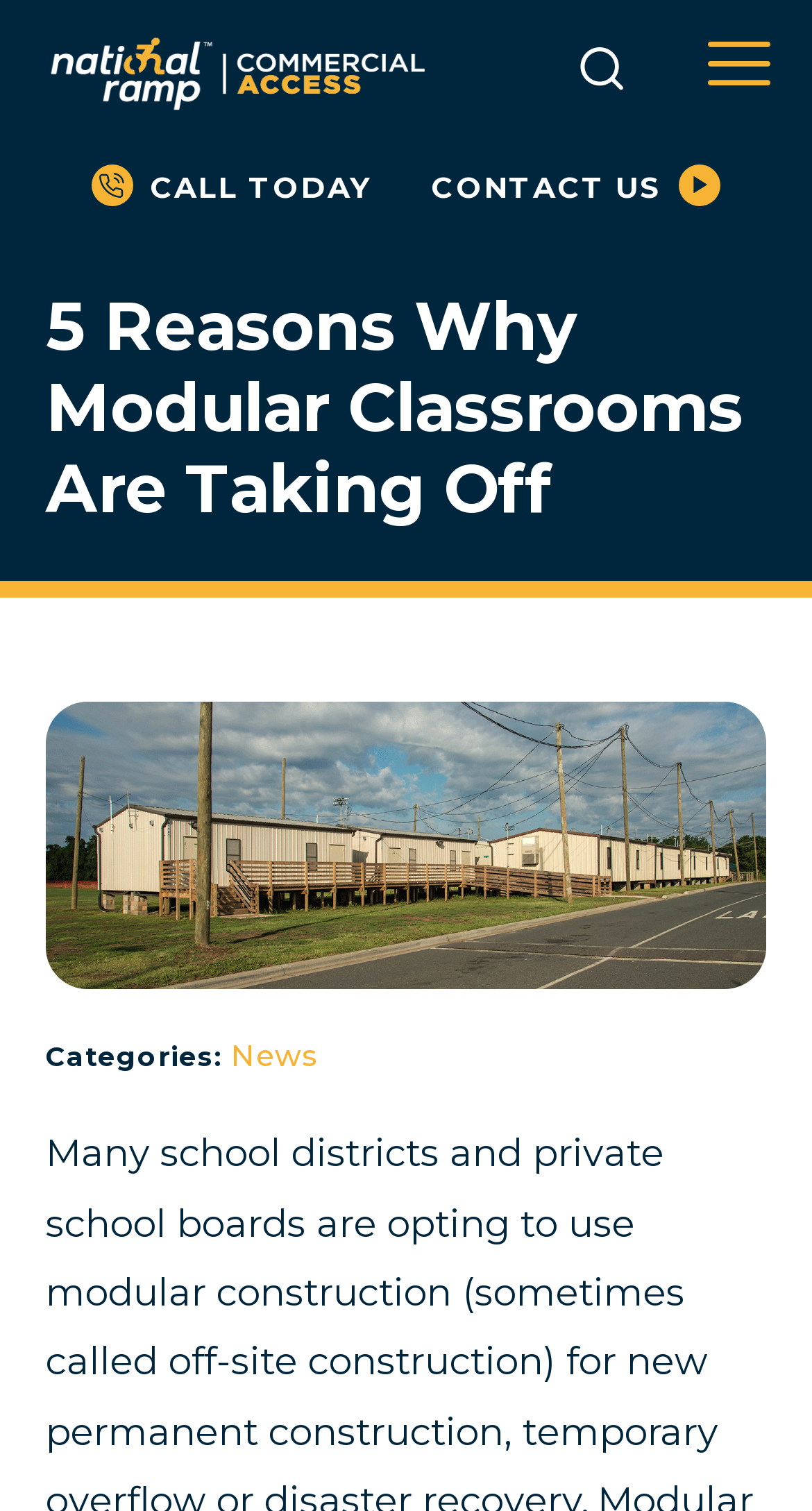Predict the bounding box of the UI element based on this description: "alt="national ramp logo"".

[0.056, 0.019, 0.536, 0.077]